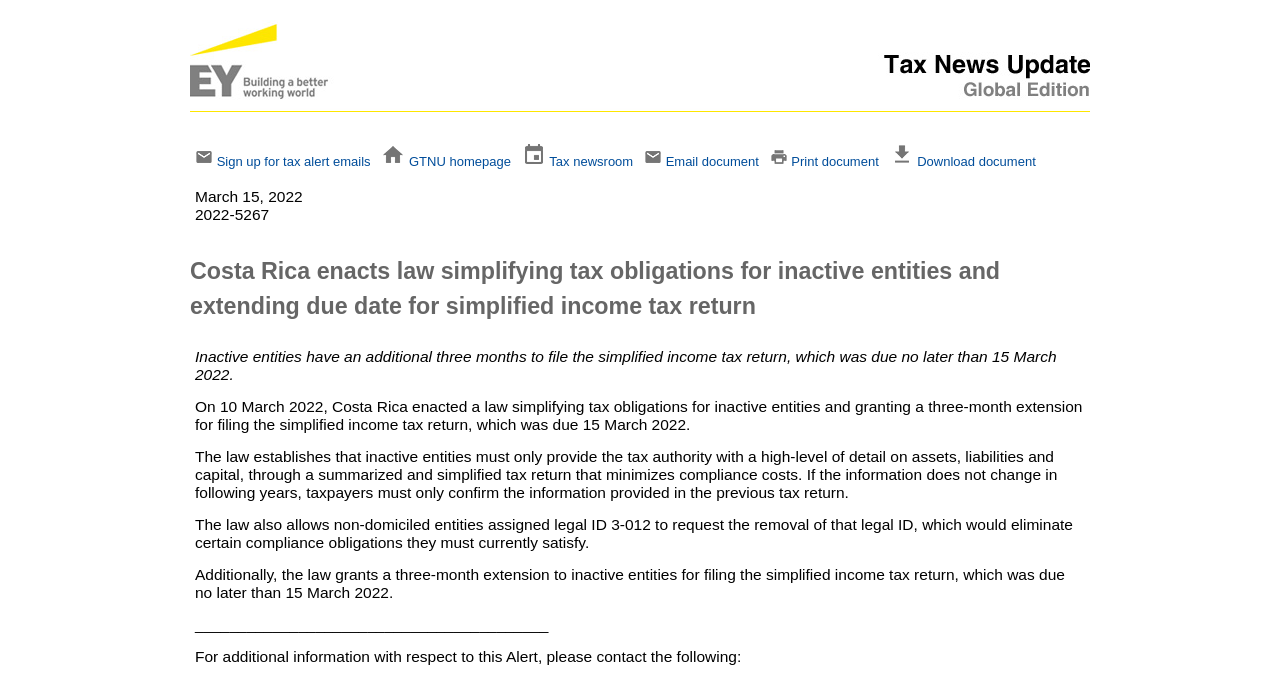Refer to the image and offer a detailed explanation in response to the question: What type of content is presented on this webpage?

The webpage appears to present tax-related news or updates, as evidenced by the presence of links to tax newsroom and tax alert emails, which suggests that the primary content of this webpage is related to tax news.